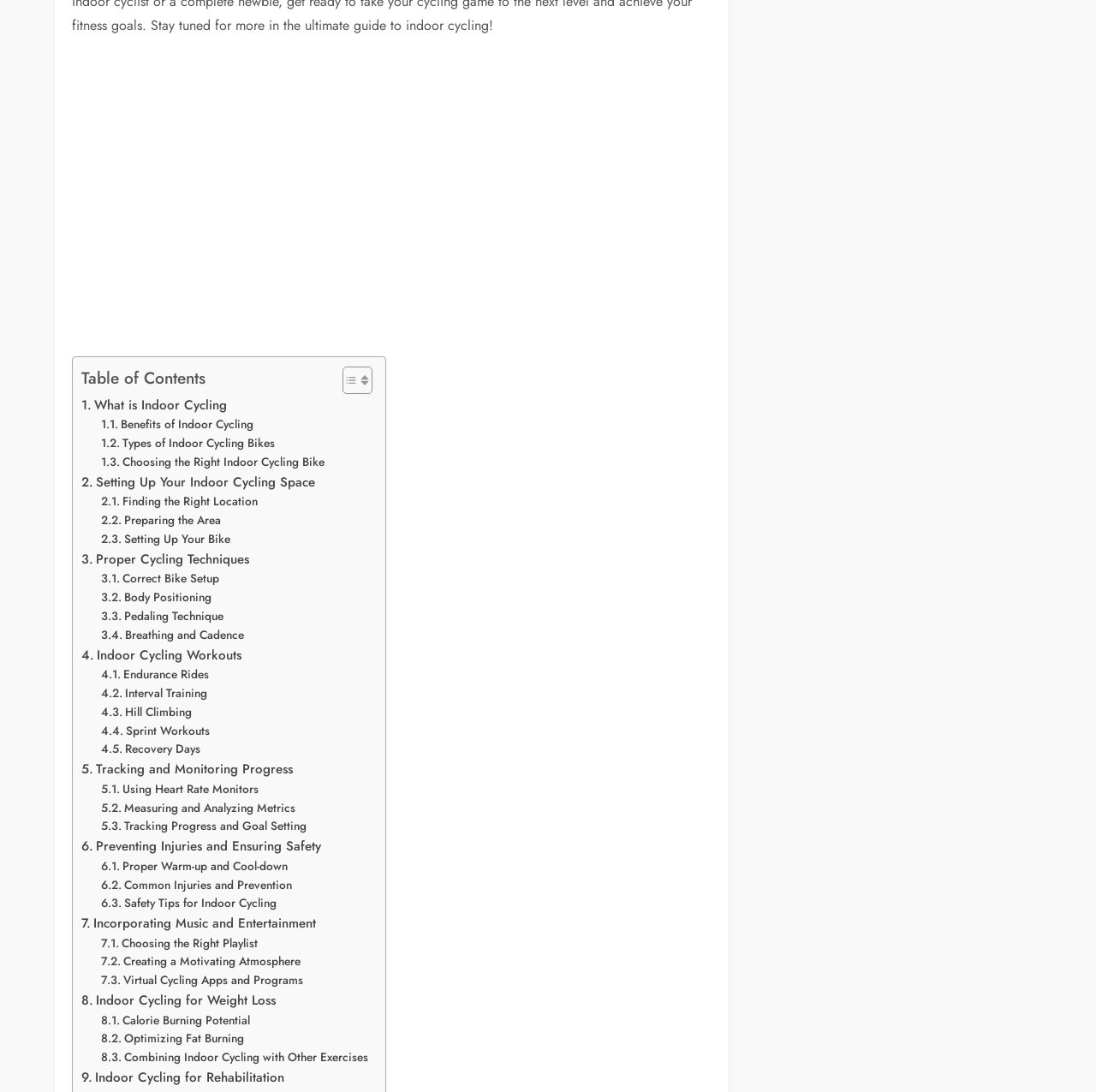Locate the bounding box coordinates of the segment that needs to be clicked to meet this instruction: "Toggle Table of Content".

[0.3, 0.335, 0.336, 0.361]